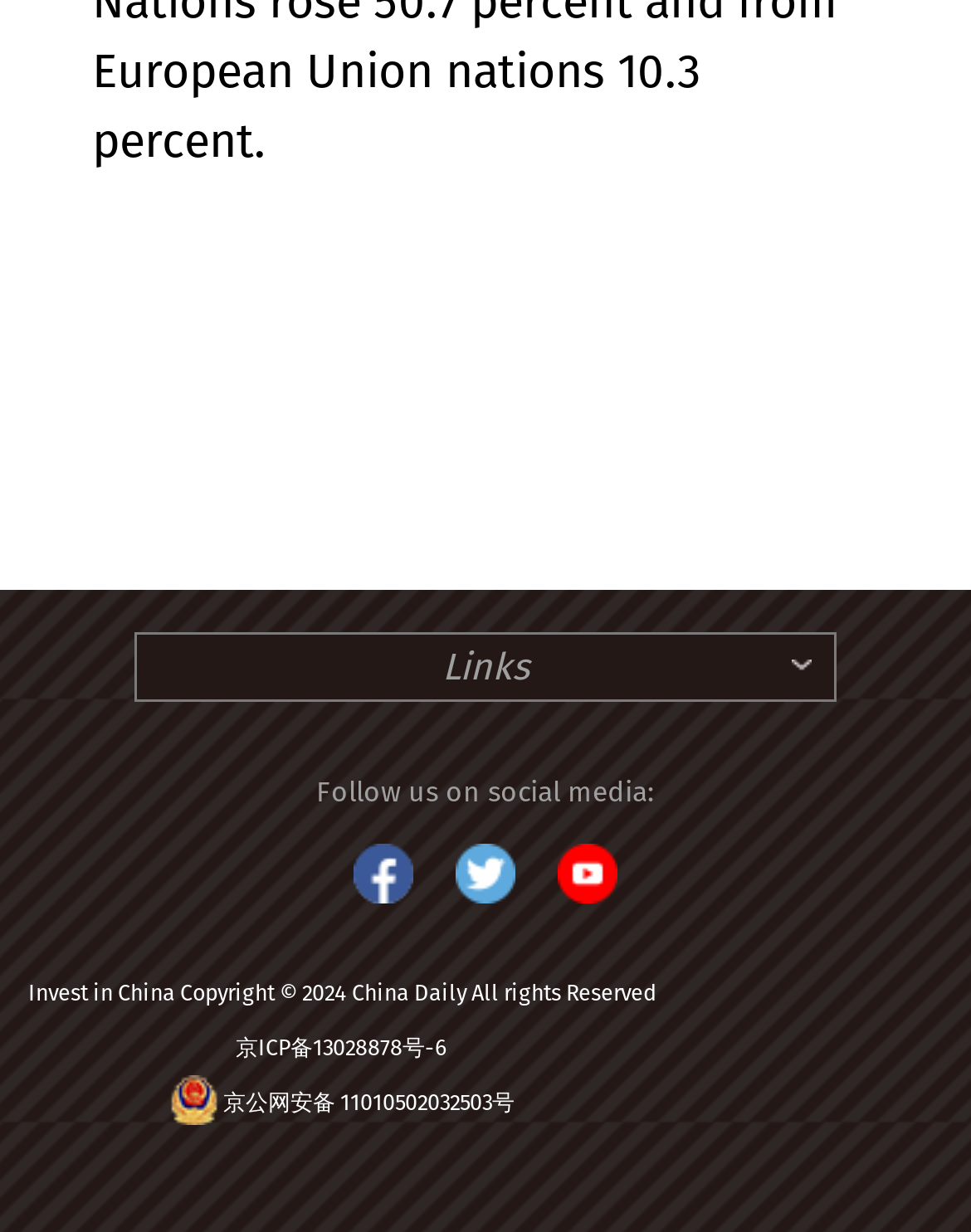Please answer the following question using a single word or phrase: 
How many social media platforms are listed?

3